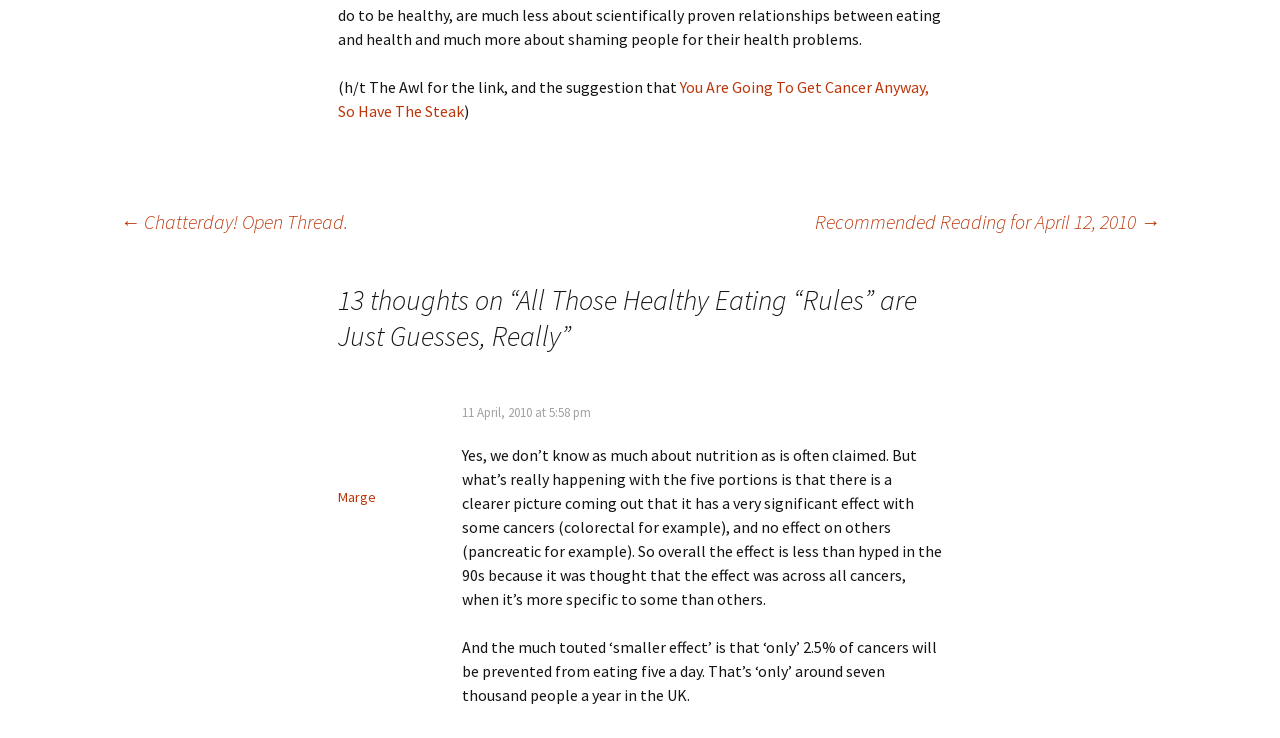Based on the image, please respond to the question with as much detail as possible:
What is the title of the article?

I determined the title of the article by looking at the heading element with the text '13 thoughts on “All Those Healthy Eating “Rules” are Just Guesses, Really”', which is a clear indication of the article's title.